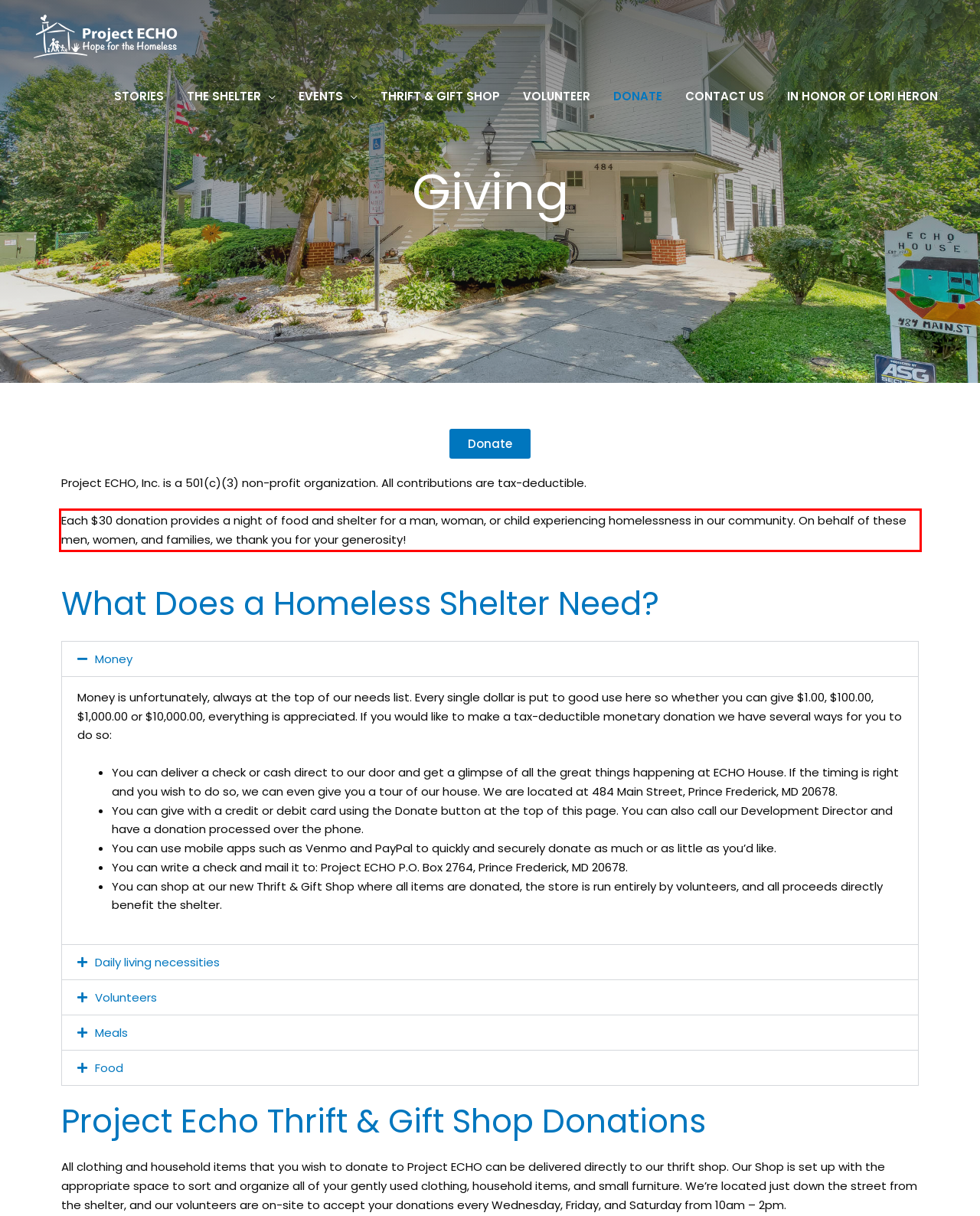Please look at the screenshot provided and find the red bounding box. Extract the text content contained within this bounding box.

Each $30 donation provides a night of food and shelter for a man, woman, or child experiencing homelessness in our community. On behalf of these men, women, and families, we thank you for your generosity!